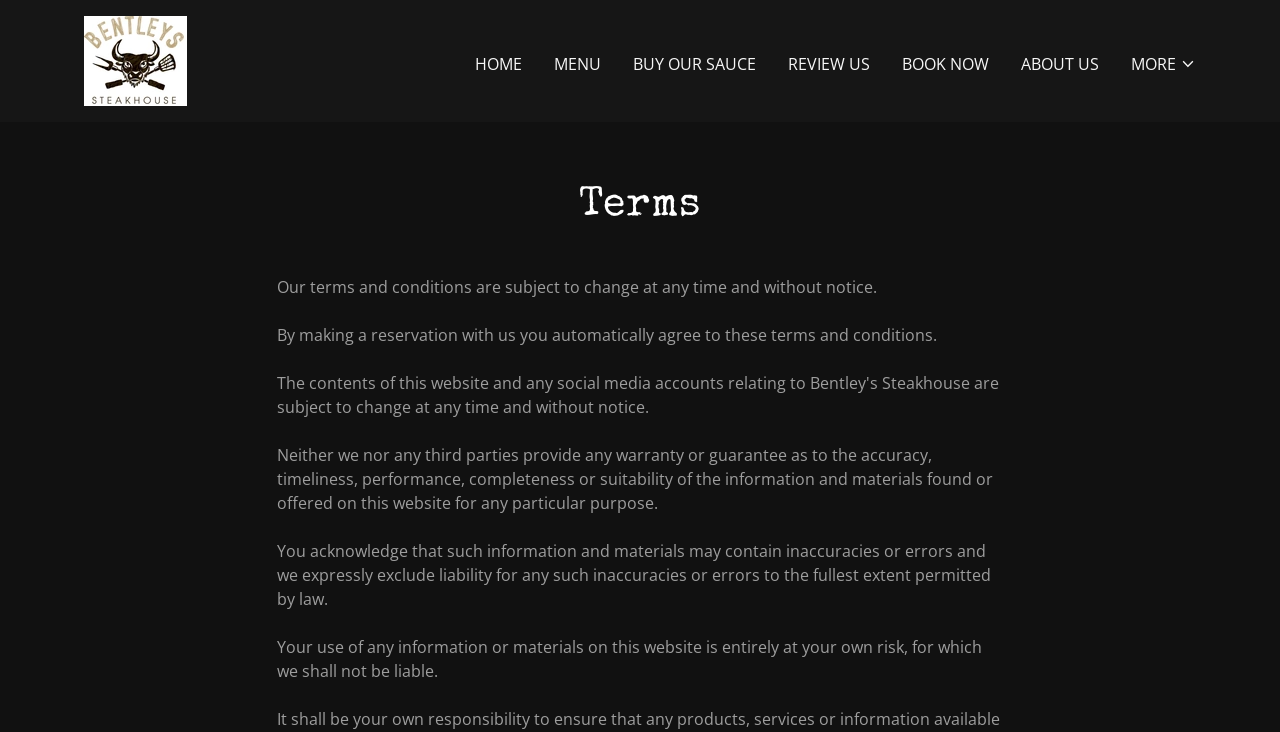Bounding box coordinates are specified in the format (top-left x, top-left y, bottom-right x, bottom-right y). All values are floating point numbers bounded between 0 and 1. Please provide the bounding box coordinate of the region this sentence describes: Buy Our Sauce

[0.49, 0.062, 0.595, 0.111]